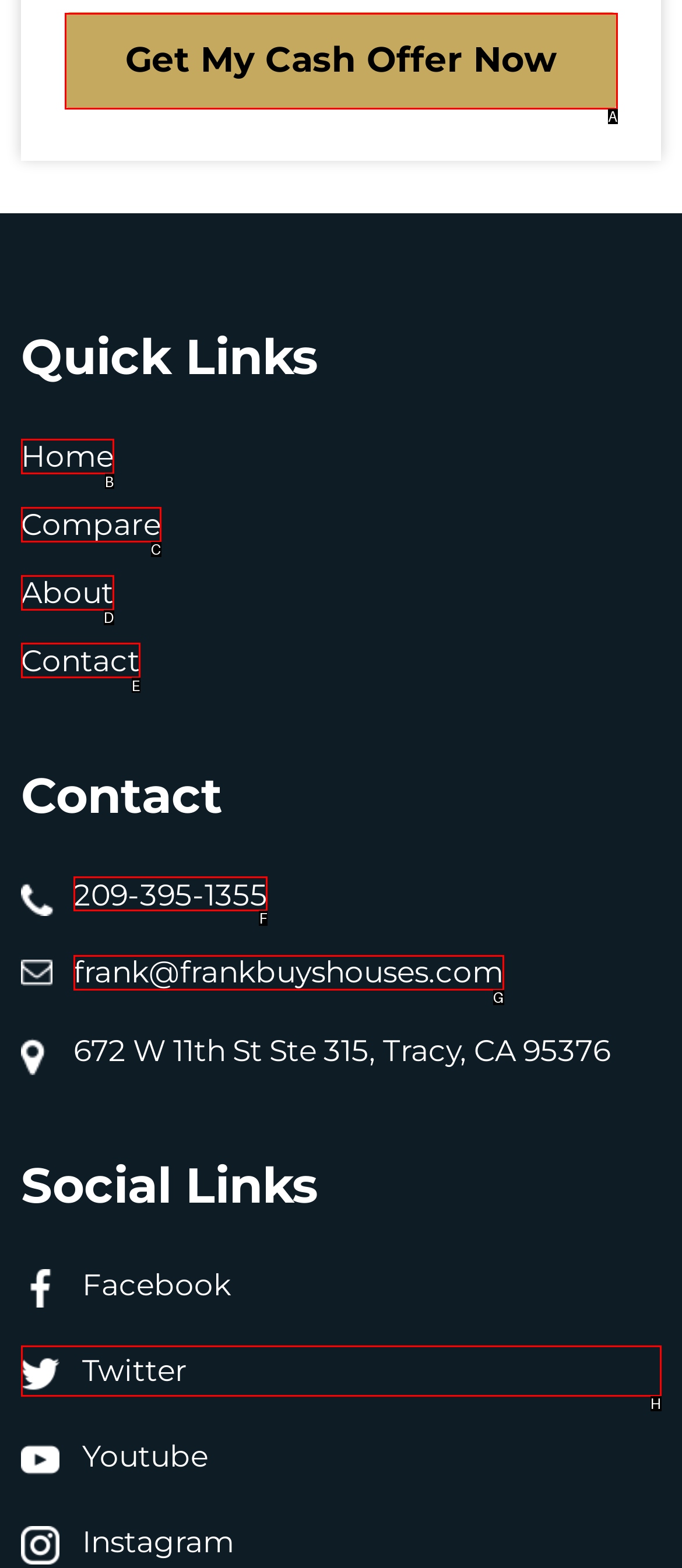Tell me which one HTML element I should click to complete the following task: Contact via phone number Answer with the option's letter from the given choices directly.

F